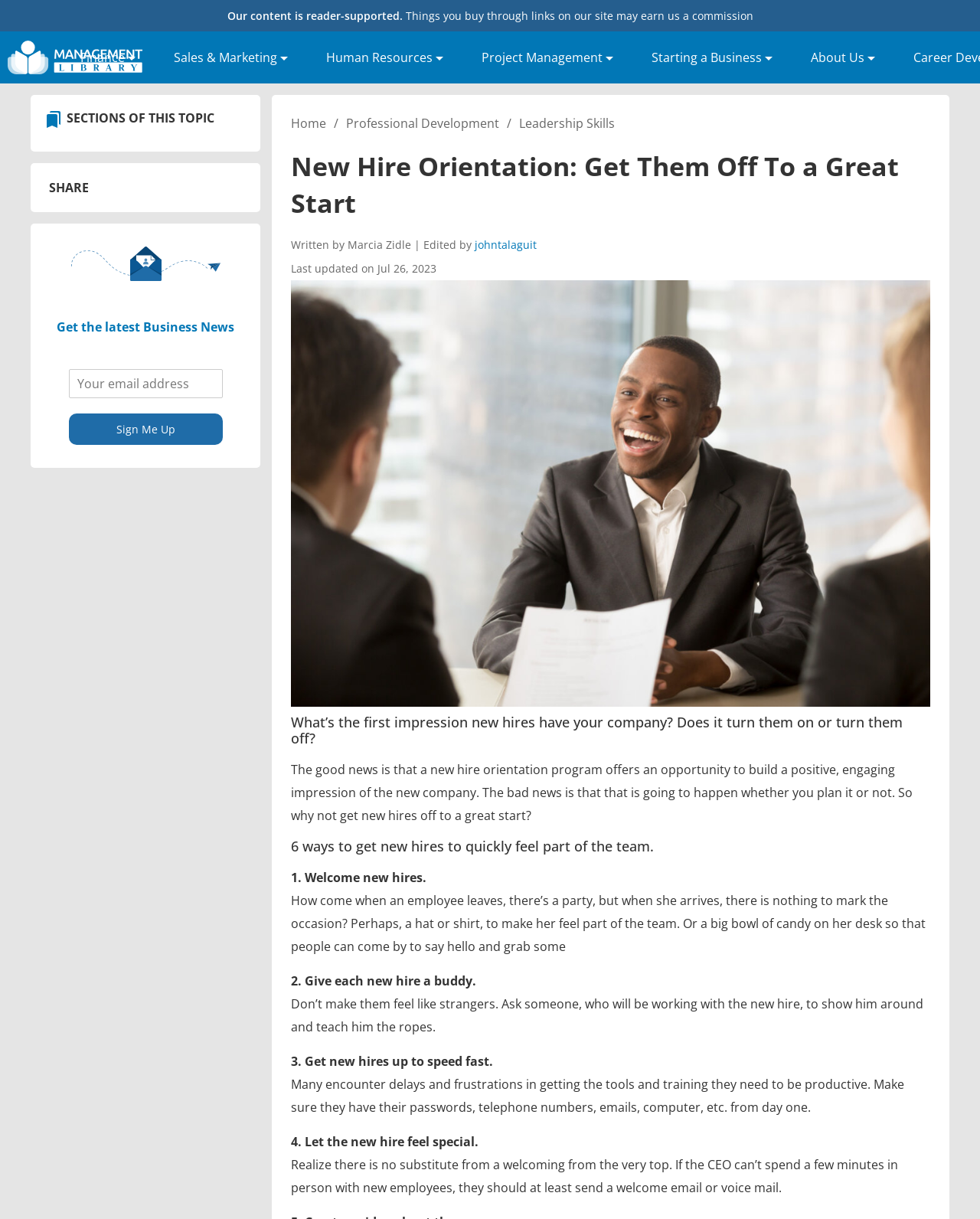Identify the bounding box coordinates of the element to click to follow this instruction: 'Click the 'Management.org' link'. Ensure the coordinates are four float values between 0 and 1, provided as [left, top, right, bottom].

[0.008, 0.039, 0.145, 0.053]